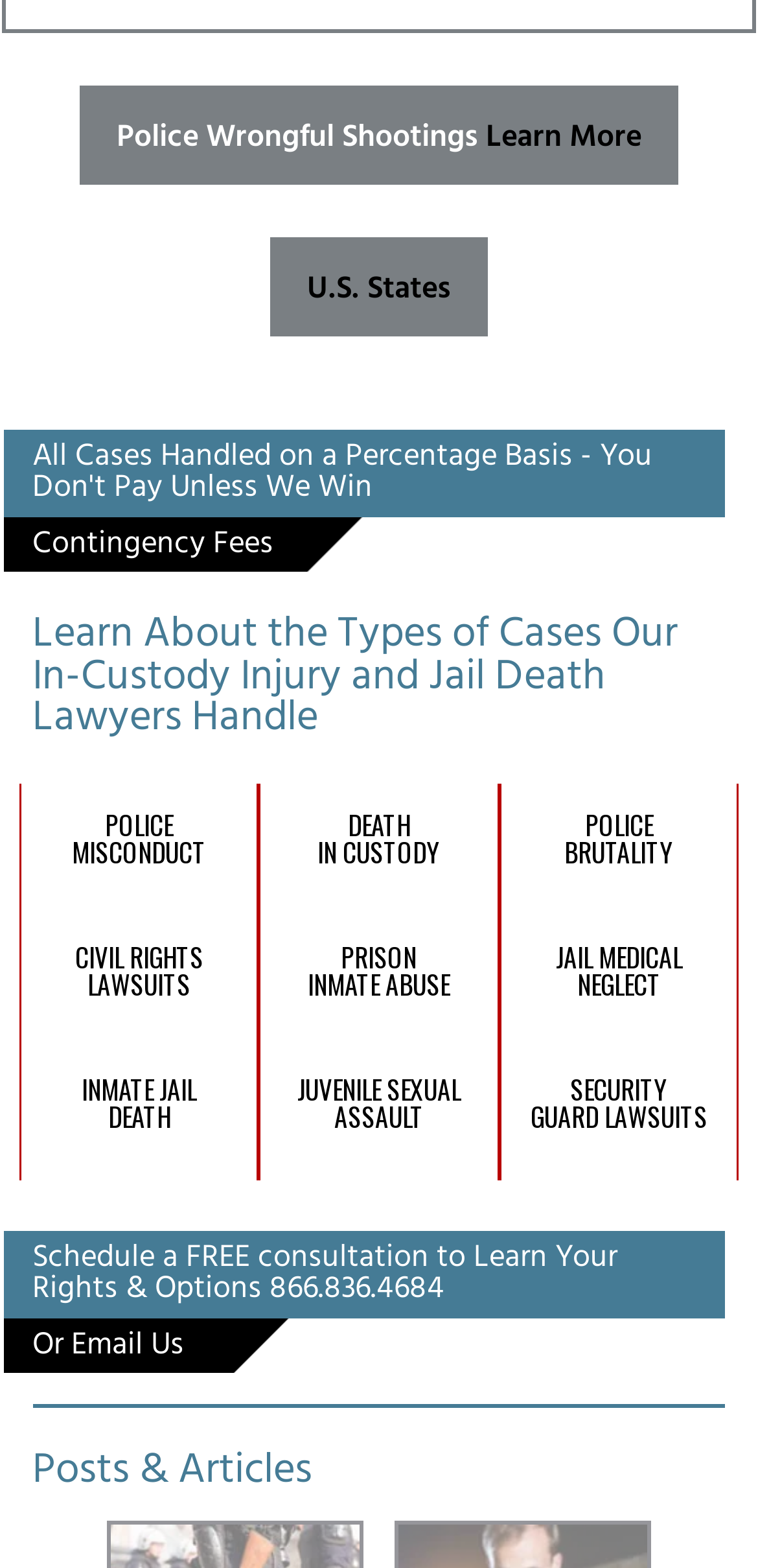Find the bounding box coordinates of the clickable region needed to perform the following instruction: "Schedule a free consultation". The coordinates should be provided as four float numbers between 0 and 1, i.e., [left, top, right, bottom].

[0.042, 0.786, 0.814, 0.839]